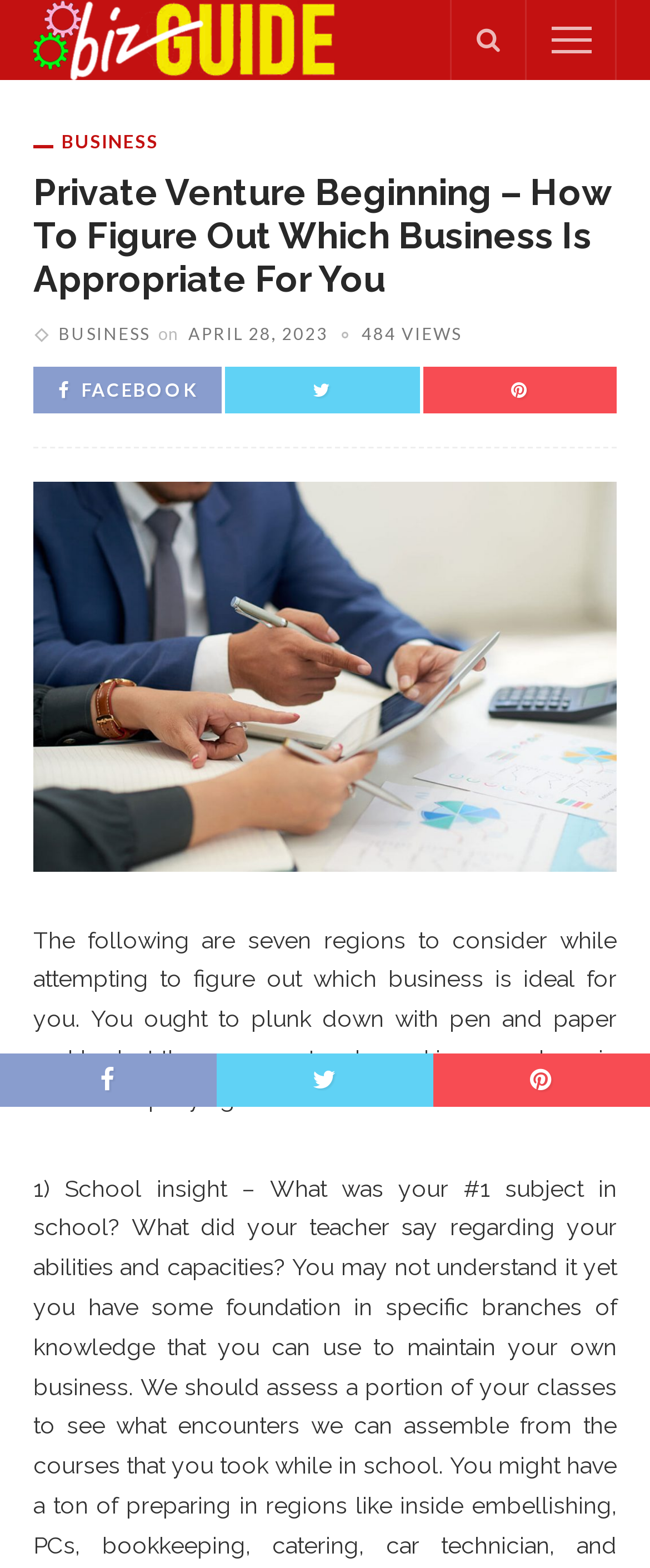What is the name of the website?
Based on the screenshot, answer the question with a single word or phrase.

Biz Guide